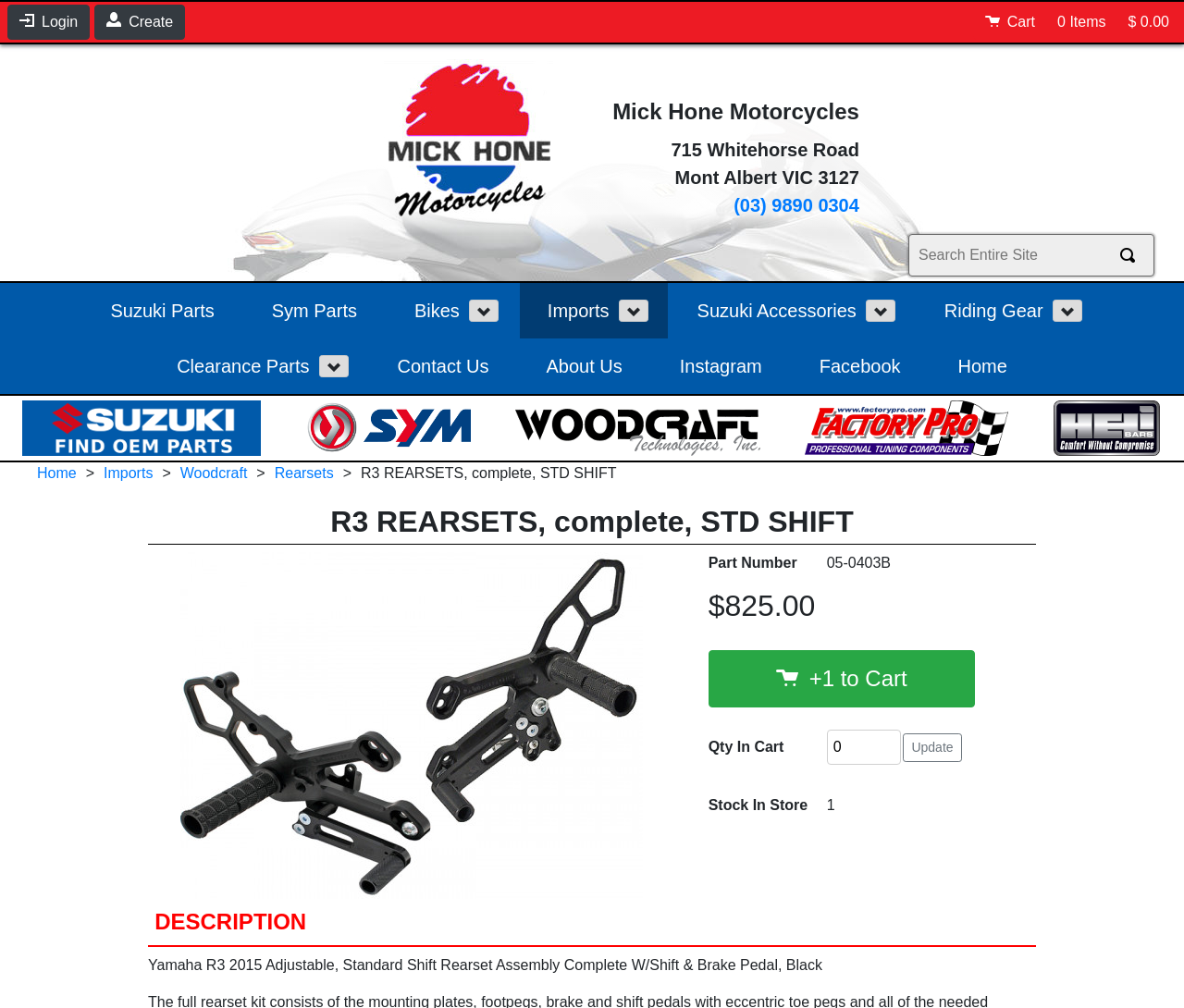What is the description of the Woodcraft R3 REARSETS?
Using the image as a reference, answer the question in detail.

The description of the Woodcraft R3 REARSETS can be found in the product details section, where it is listed as Yamaha R3 2015 Adjustable, Standard Shift Rearset Assembly Complete W/Shift & Brake Pedal, Black.